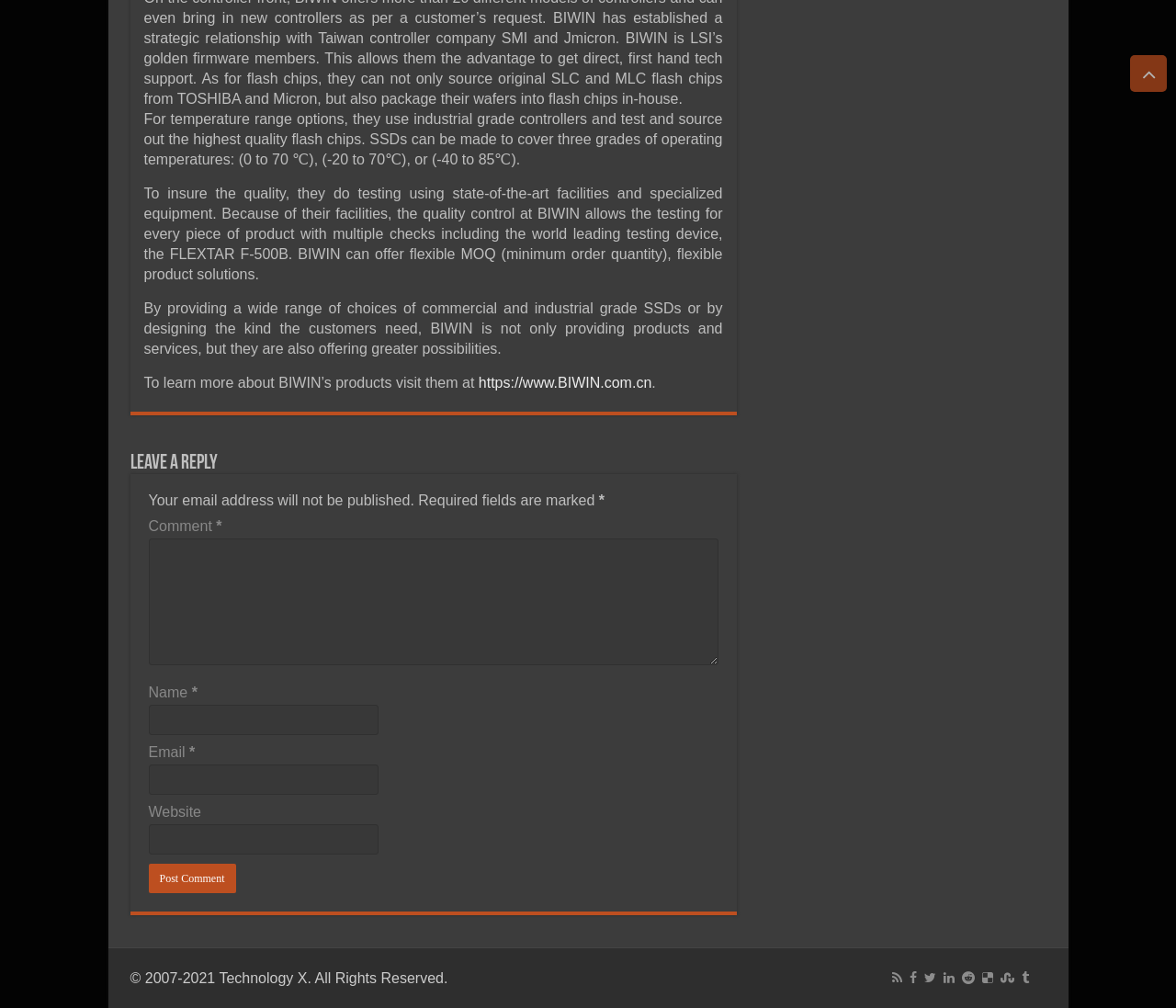Based on the provided description, "parent_node: Comment * name="comment"", find the bounding box of the corresponding UI element in the screenshot.

[0.126, 0.534, 0.611, 0.66]